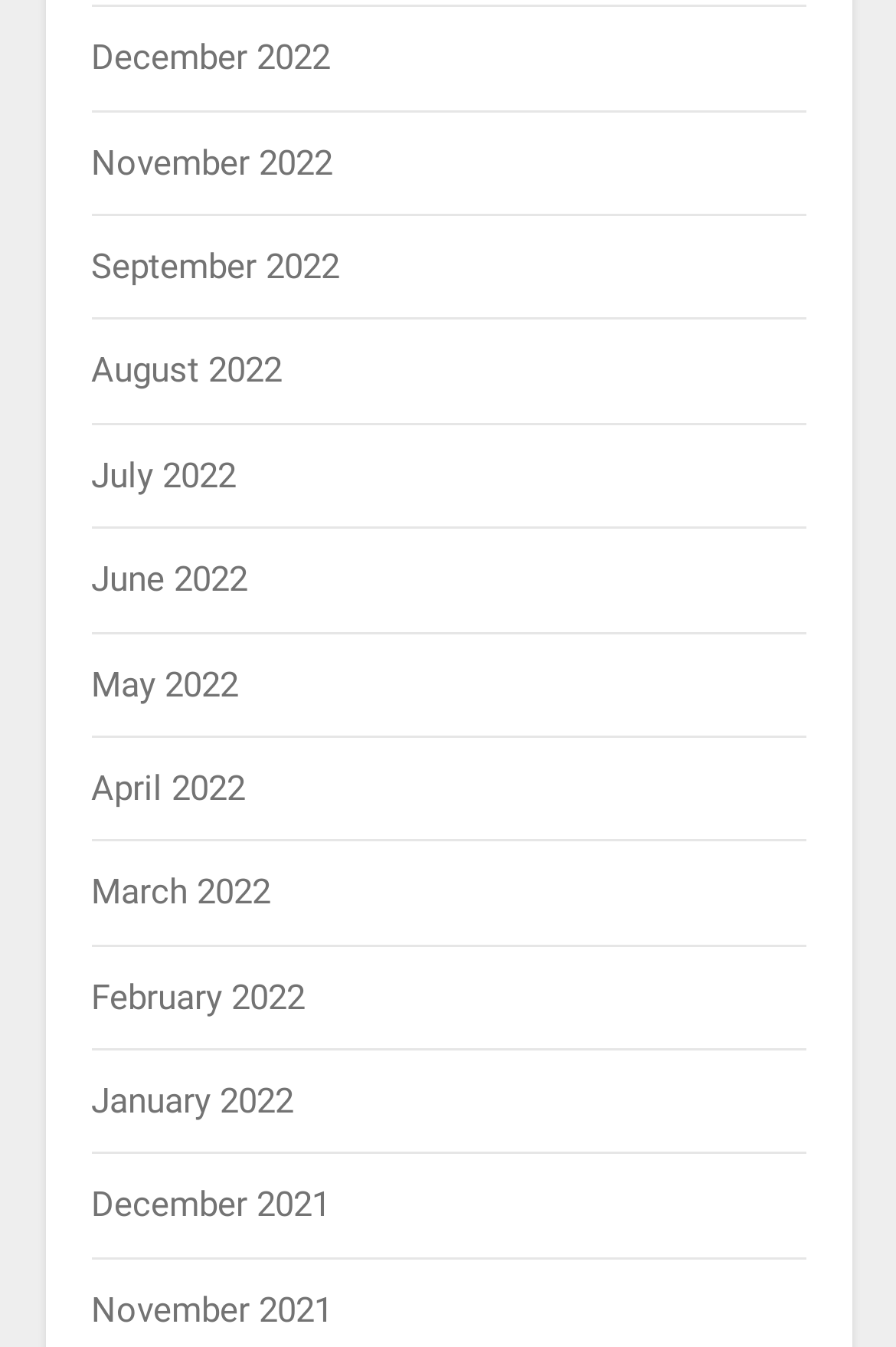Find the bounding box coordinates for the area you need to click to carry out the instruction: "Explore June 2022". The coordinates should be four float numbers between 0 and 1, indicated as [left, top, right, bottom].

[0.101, 0.415, 0.276, 0.446]